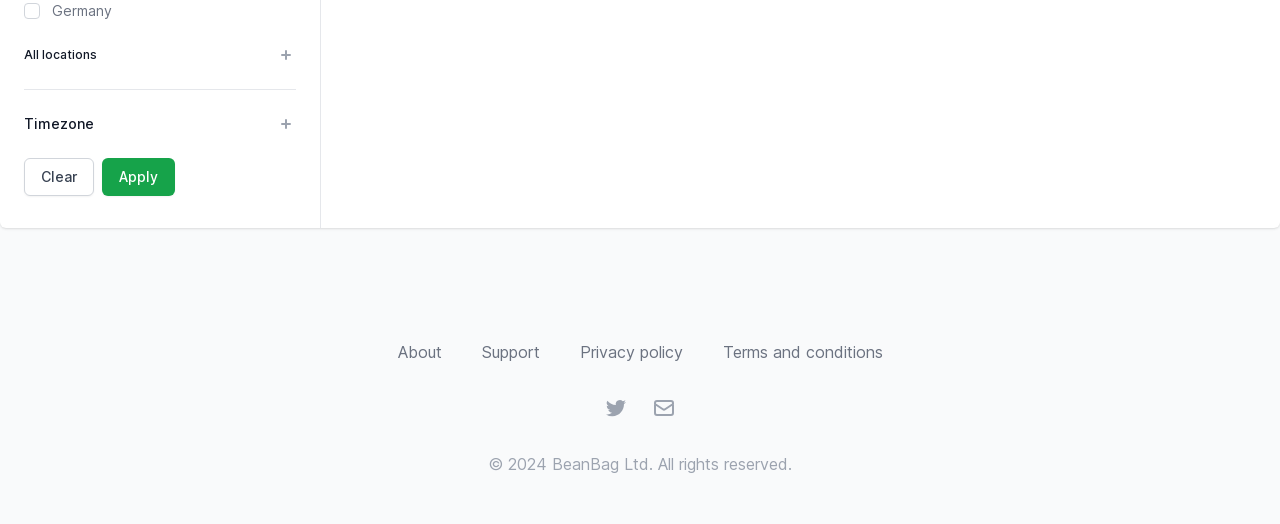Show the bounding box coordinates of the element that should be clicked to complete the task: "Apply filters".

[0.08, 0.302, 0.137, 0.374]